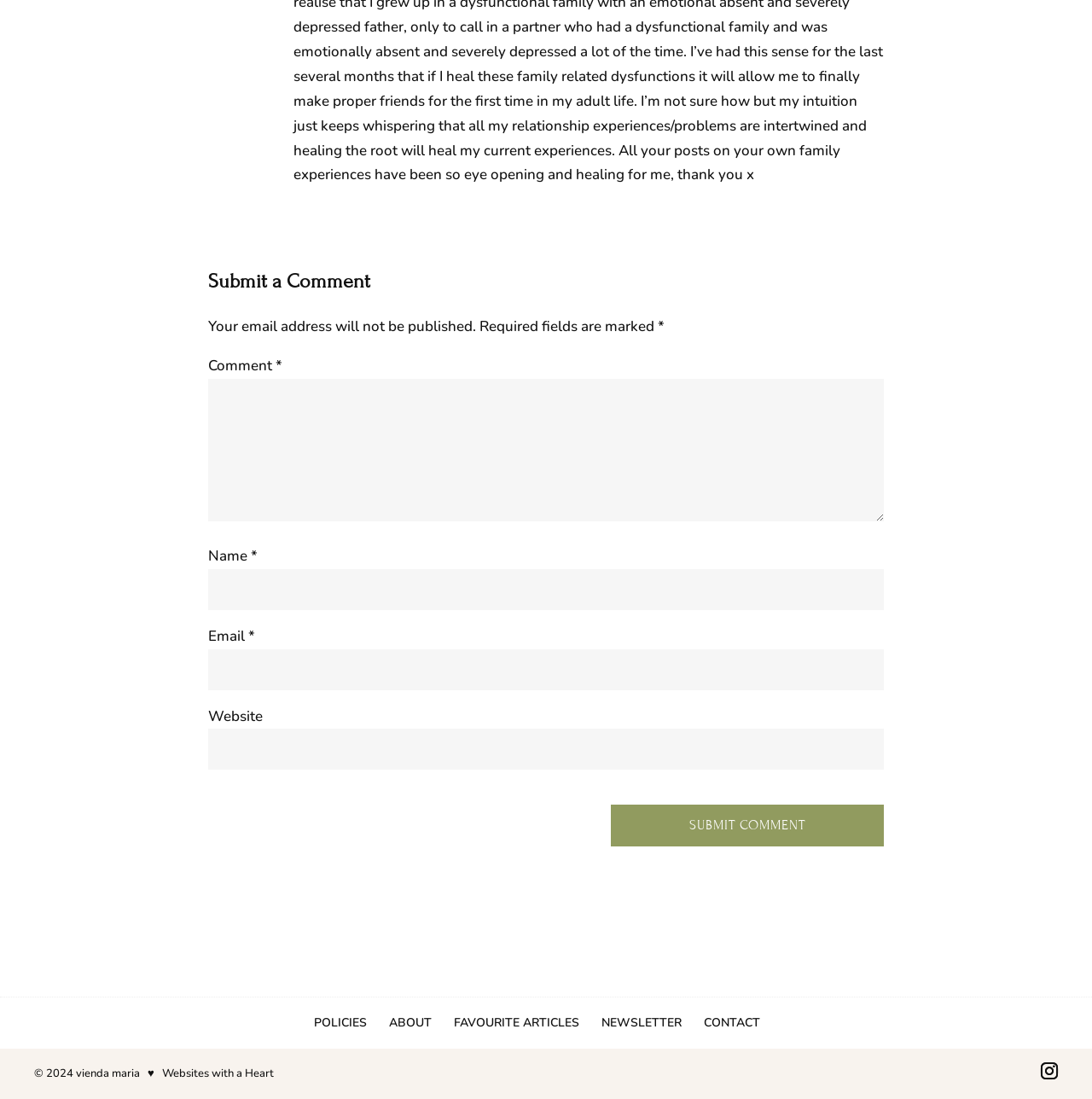Locate the bounding box coordinates of the UI element described by: "parent_node: Email * aria-describedby="email-notes" name="email"". The bounding box coordinates should consist of four float numbers between 0 and 1, i.e., [left, top, right, bottom].

[0.191, 0.591, 0.809, 0.628]